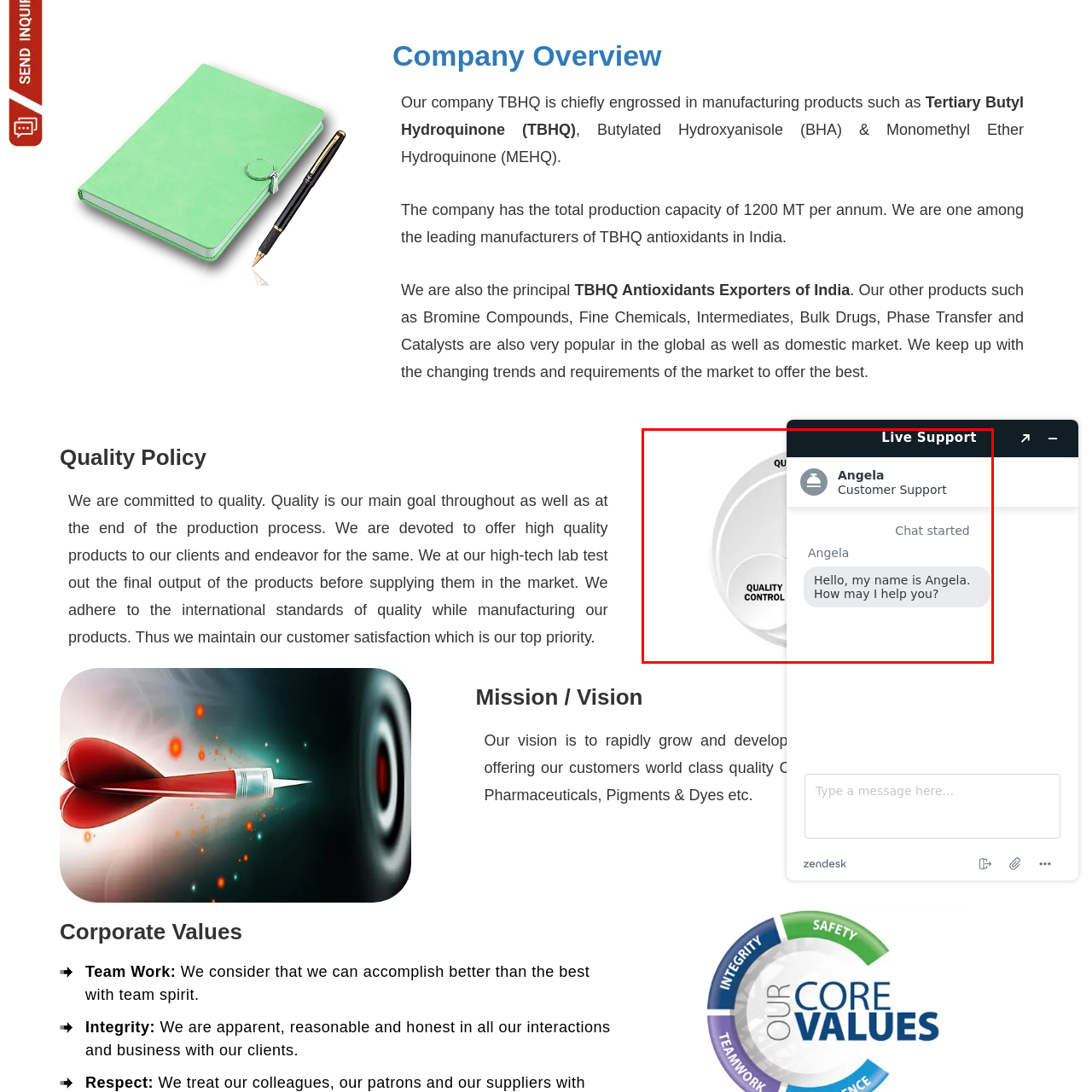Focus on the image surrounded by the red bounding box, please answer the following question using a single word or phrase: What type of products does the company produce?

chemicals